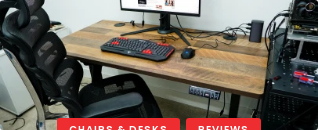Respond to the following question with a brief word or phrase:
What is displayed on the monitor?

a webpage